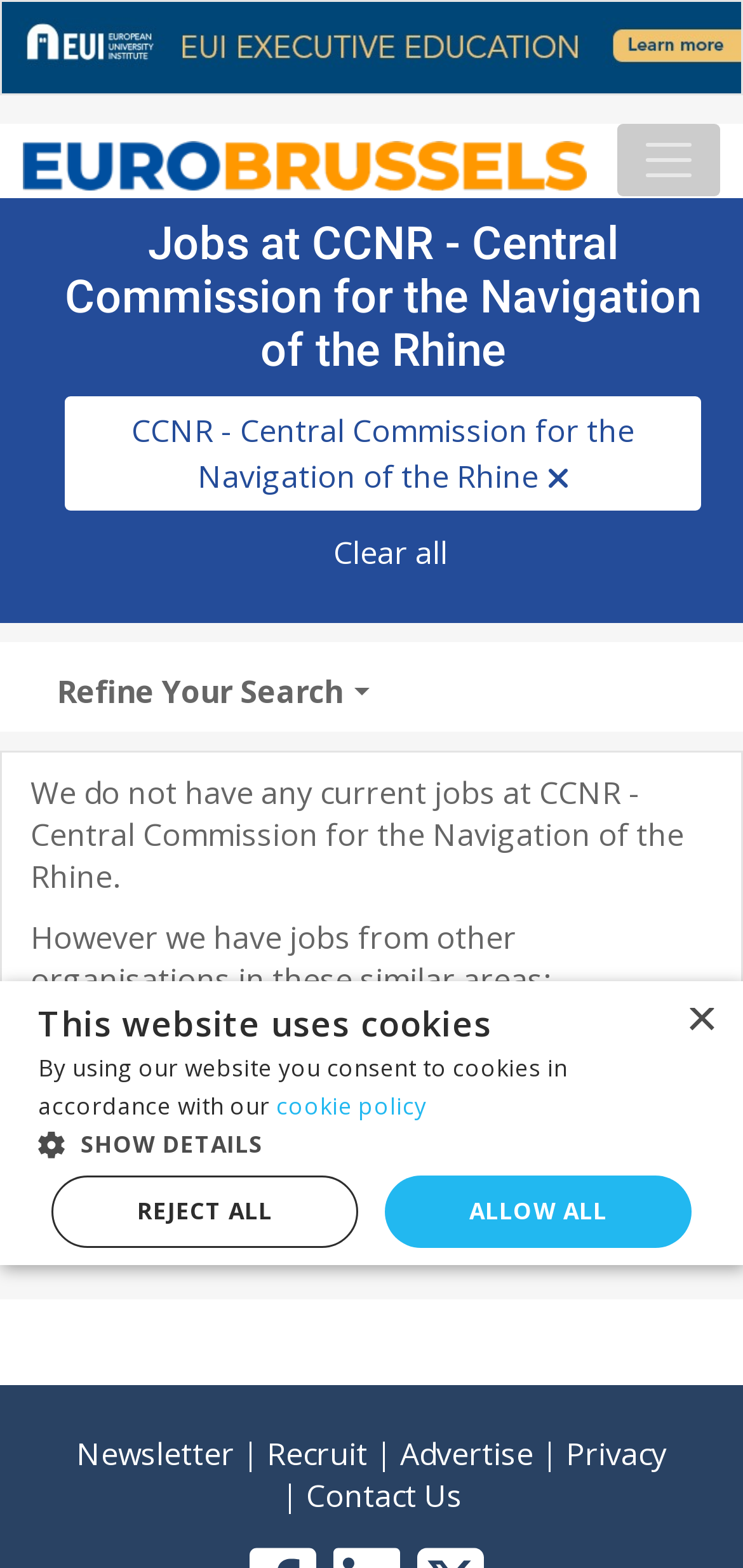Please answer the following query using a single word or phrase: 
What is the link at the top-right corner of the webpage?

EUI's Executive Education Programme 2024